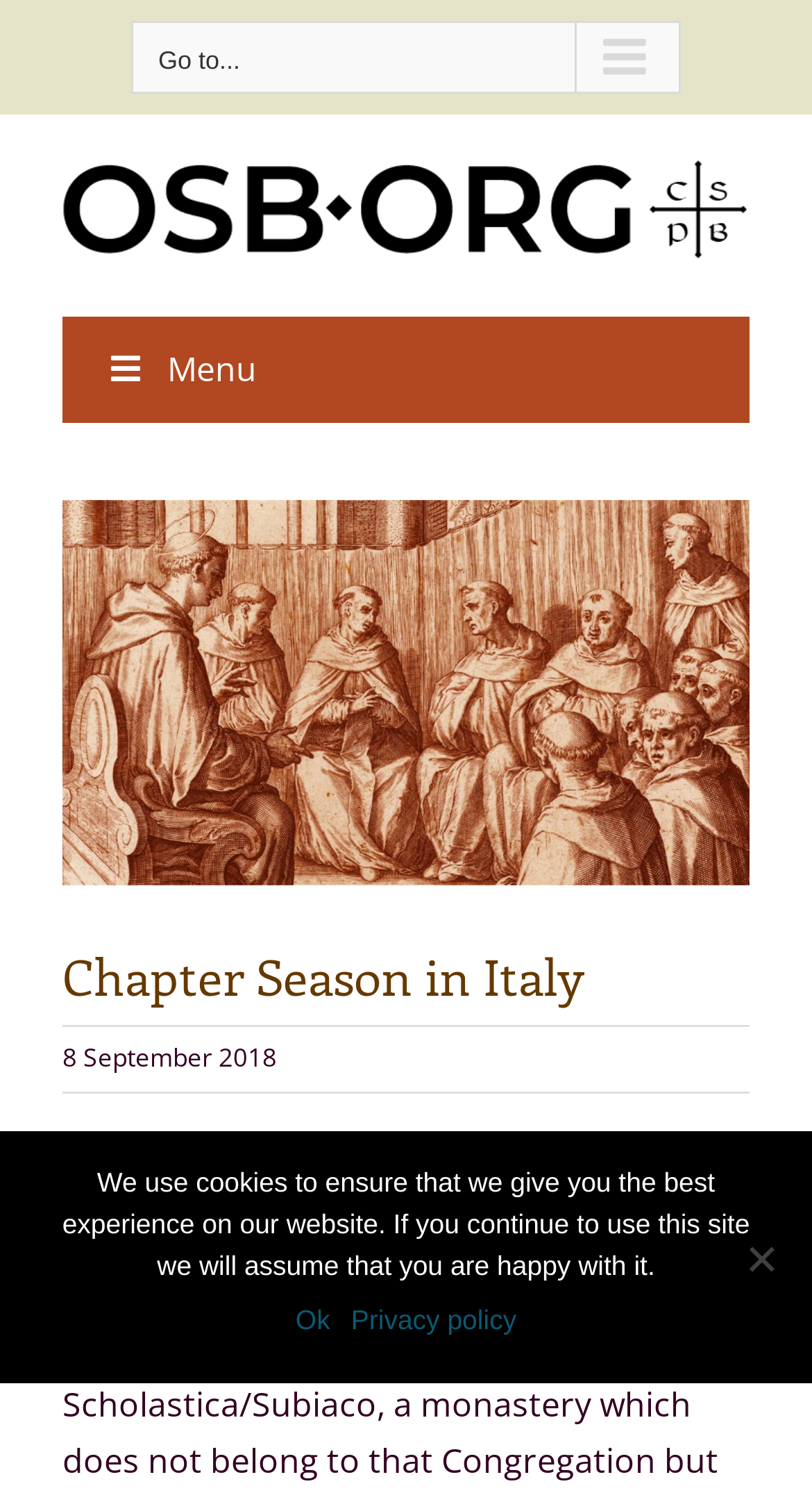What is the theme of the image on the webpage?
Refer to the image and answer the question using a single word or phrase.

Chapter Season in Italy